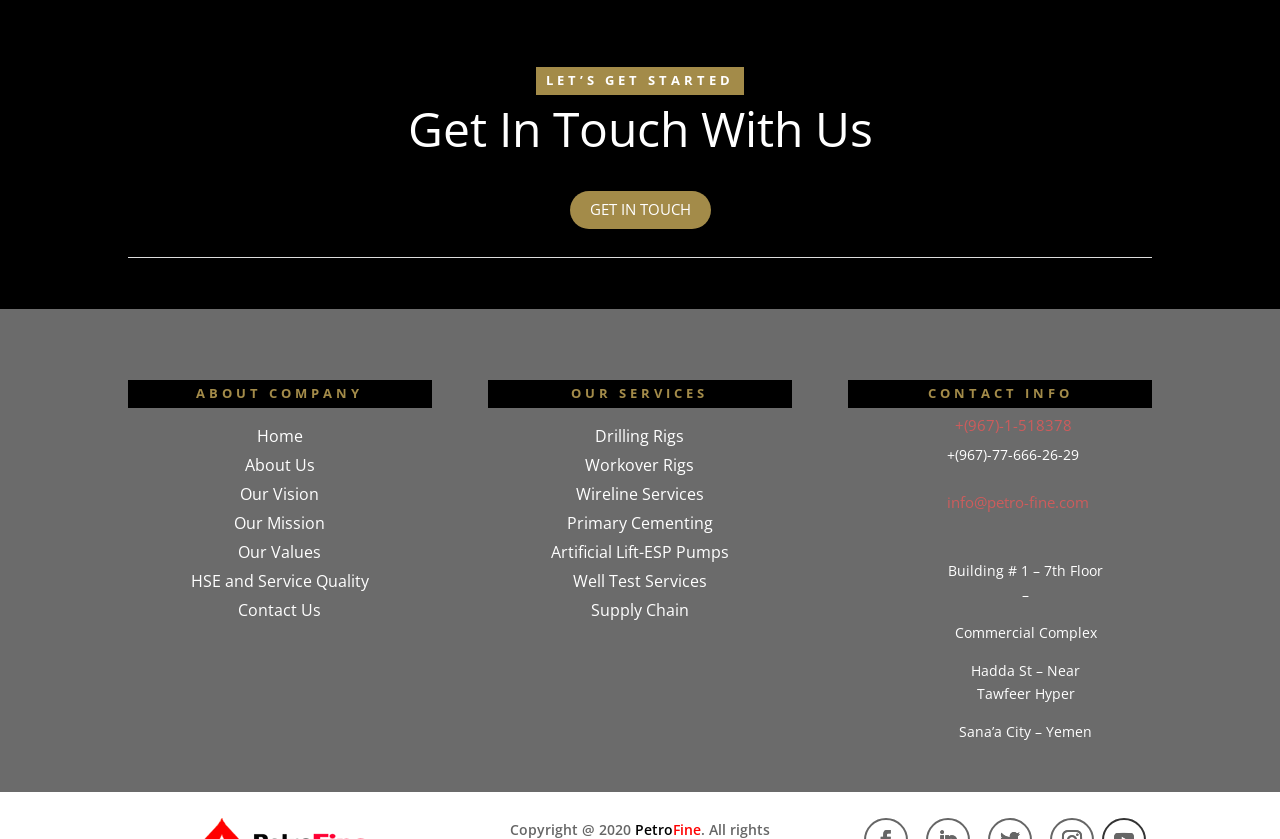Respond to the question below with a single word or phrase:
What is the company's email address?

info@petro-fine.com